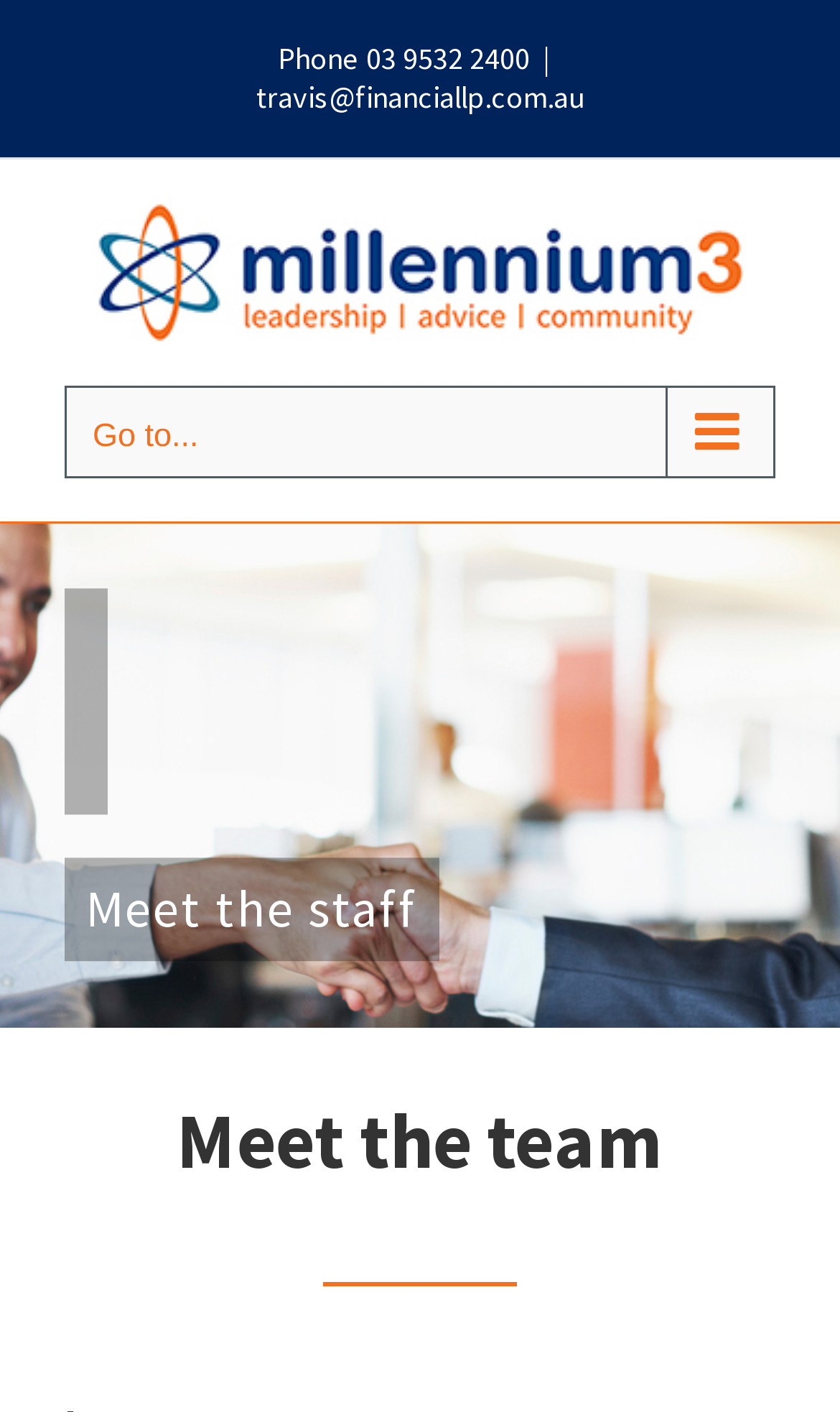What is the email address of Travis?
Based on the image, provide your answer in one word or phrase.

travis@financiallp.com.au